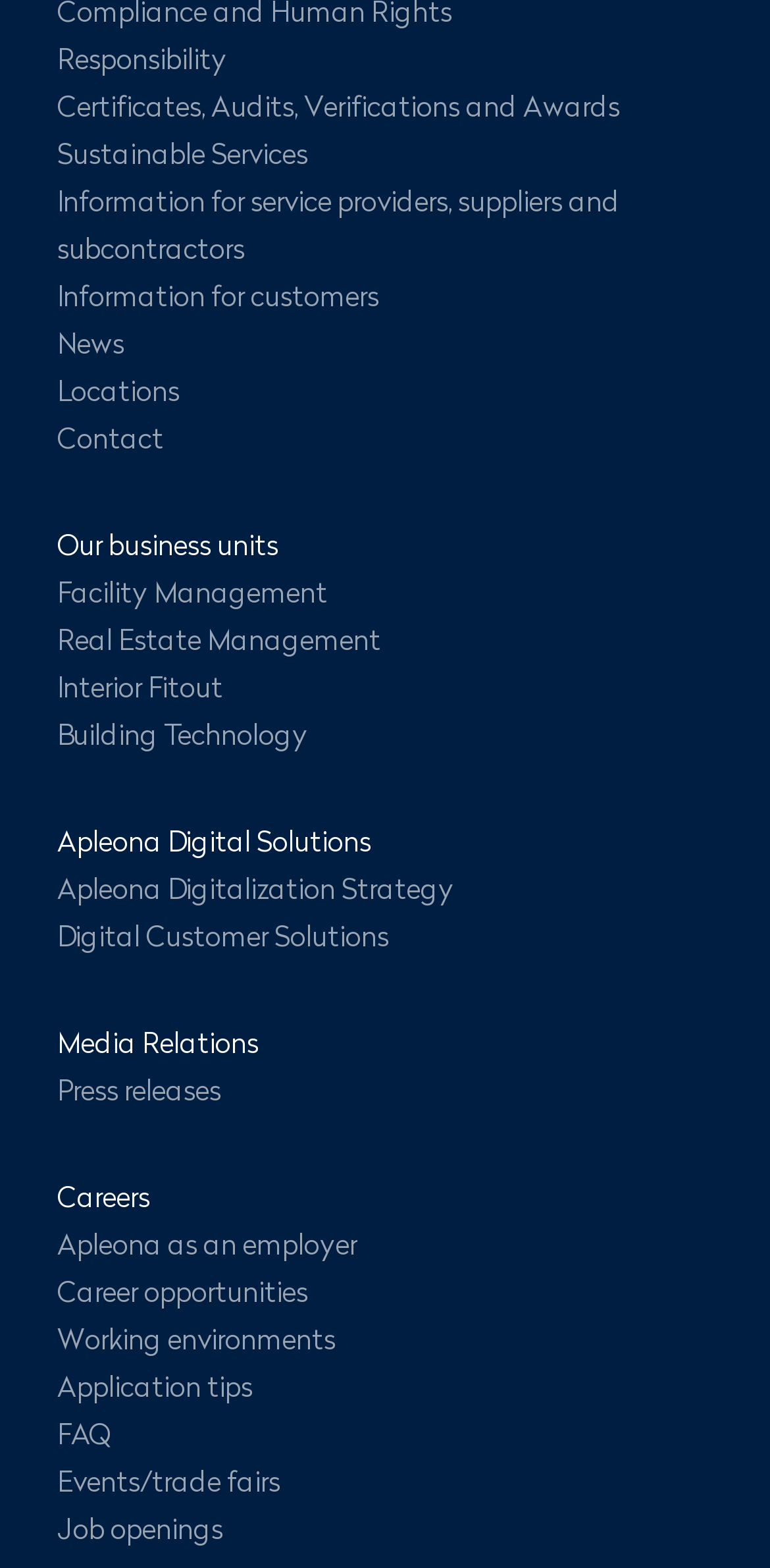Find and indicate the bounding box coordinates of the region you should select to follow the given instruction: "Explore facility management".

[0.074, 0.367, 0.425, 0.39]